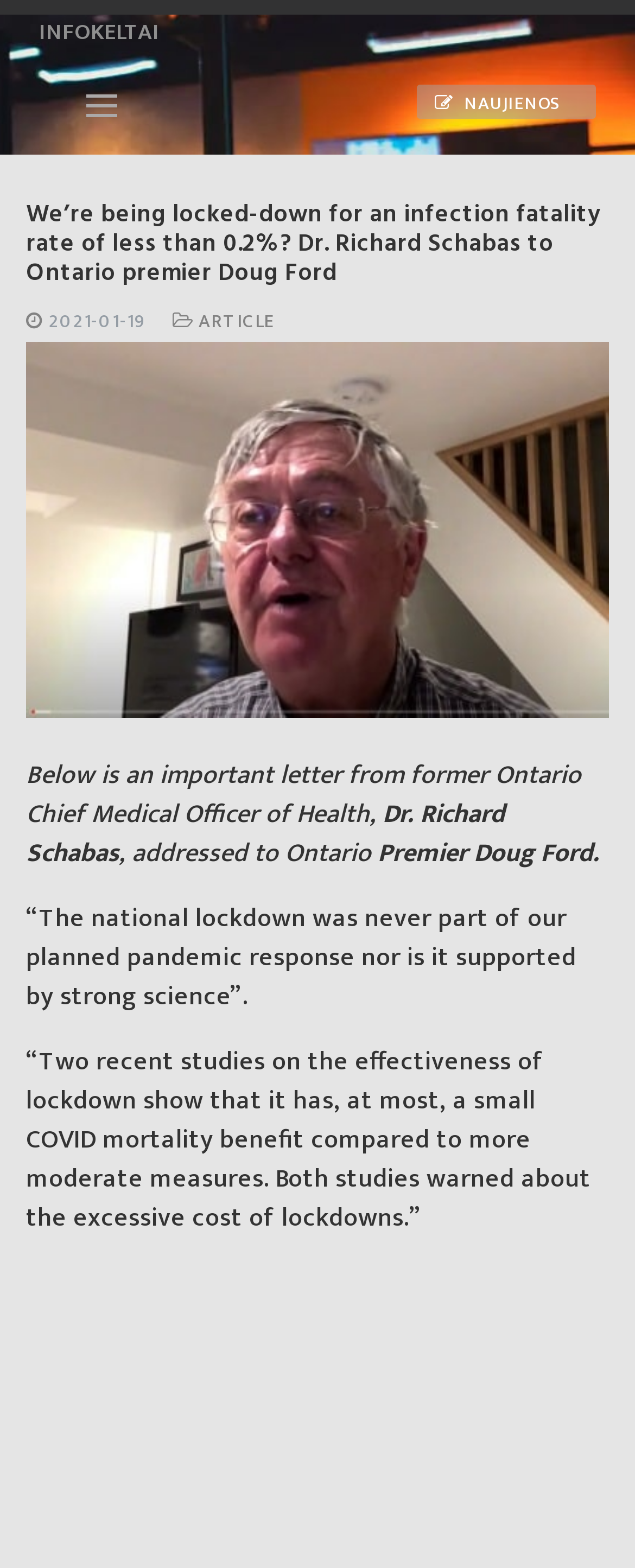Summarize the webpage with intricate details.

The webpage appears to be a news article from Infokeltai News. At the top, there is a header section with the website's name "INFOKELTAI" and a navigation button with an icon. To the right of the header, there is a link with the text "NAUJIENOS" which means "News" in Lithuanian.

Below the header, there is a main article section with a heading that reads "We’re being locked-down for an infection fatality rate of less than 0.2%? Dr. Richard Schabas to Ontario premier Doug Ford". The article's publication date "2021-01-19" is displayed next to the heading. 

The article's content starts with a brief introduction, followed by a letter from Dr. Richard Schabas addressed to Ontario Premier Doug Ford. The letter is quoted in the article, with three paragraphs of text. The first paragraph mentions that the national lockdown was never part of the planned pandemic response and is not supported by strong science. The second paragraph cites two recent studies on the effectiveness of lockdowns, stating that they have a small COVID mortality benefit compared to more moderate measures. The third paragraph is a continuation of the quote, but its content is not clear due to the presence of a non-breaking space character.

There are no images on the page. The overall structure of the webpage is simple, with a clear hierarchy of headings and text.